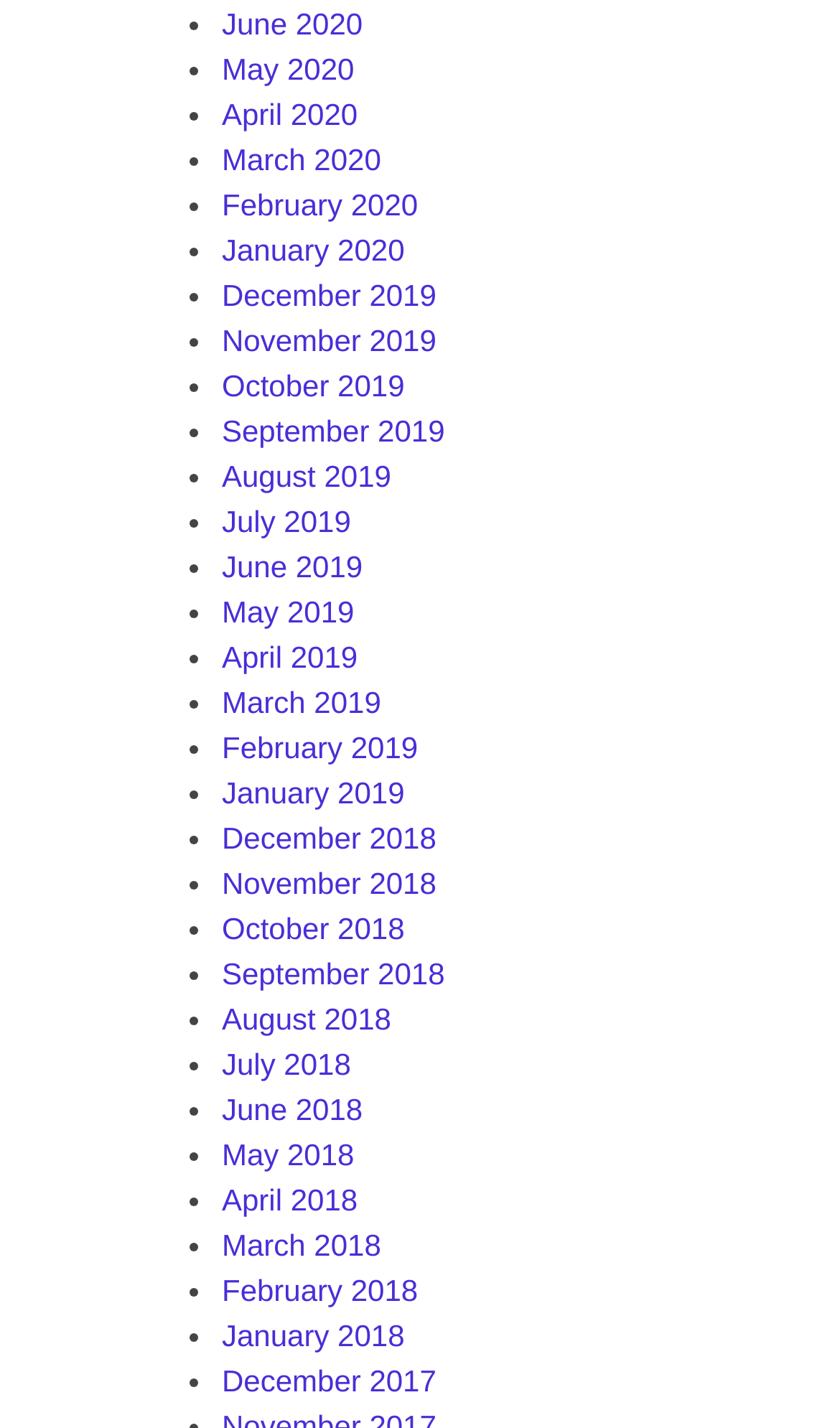Point out the bounding box coordinates of the section to click in order to follow this instruction: "View December 2018".

[0.264, 0.574, 0.52, 0.598]